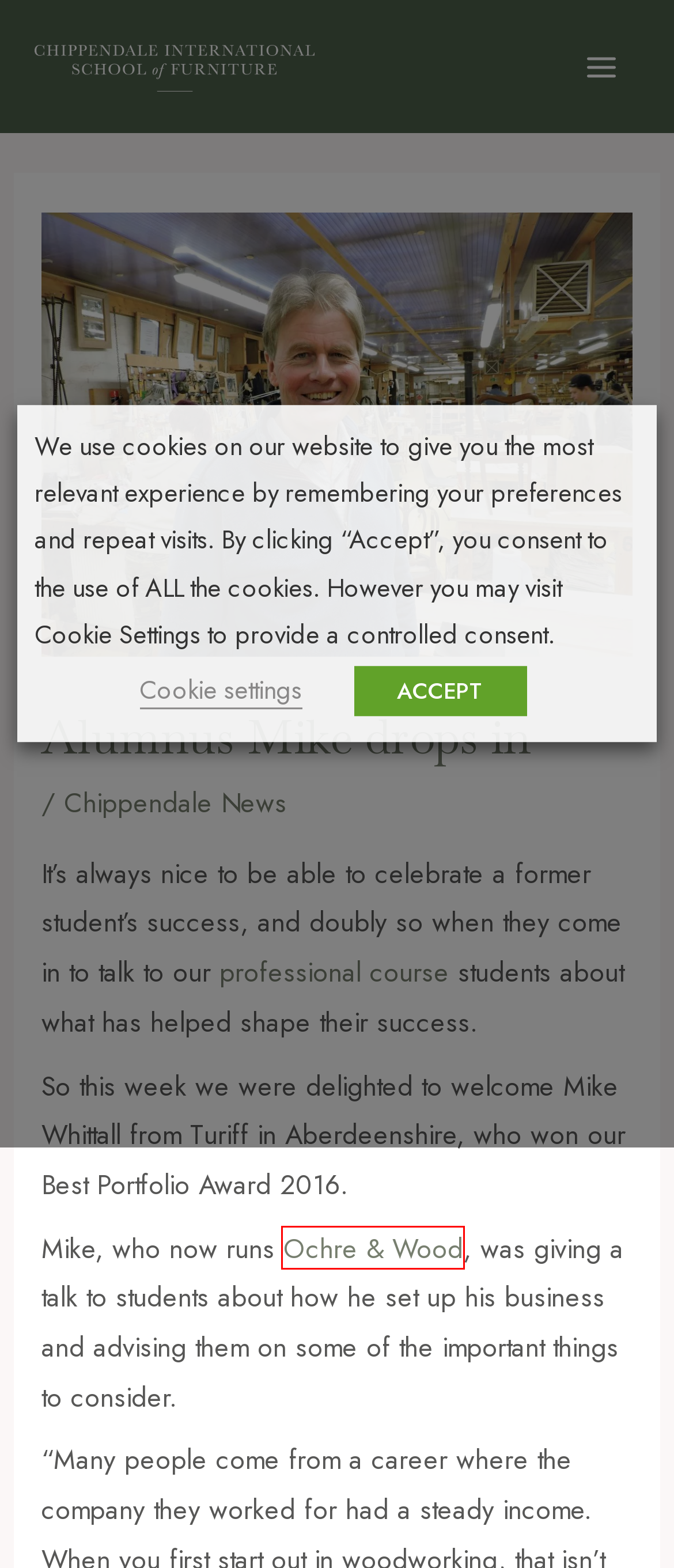Inspect the screenshot of a webpage with a red rectangle bounding box. Identify the webpage description that best corresponds to the new webpage after clicking the element inside the bounding box. Here are the candidates:
A. Home - Chippendale School of Furniture
B. Furniture Making Courses | Chippendale School of Furniture
C. Meet the Team - Chippendale School of Furniture
D. Contact - Chippendale School of Furniture
E. Chippendale News Archives - Chippendale School of Furniture
F. Business advice and veneering - Chippendale School of Furniture
G. Scottish bespoke handmade funiture from Ochre & Wood
H. Testimonials - Chippendale School of Furniture

G